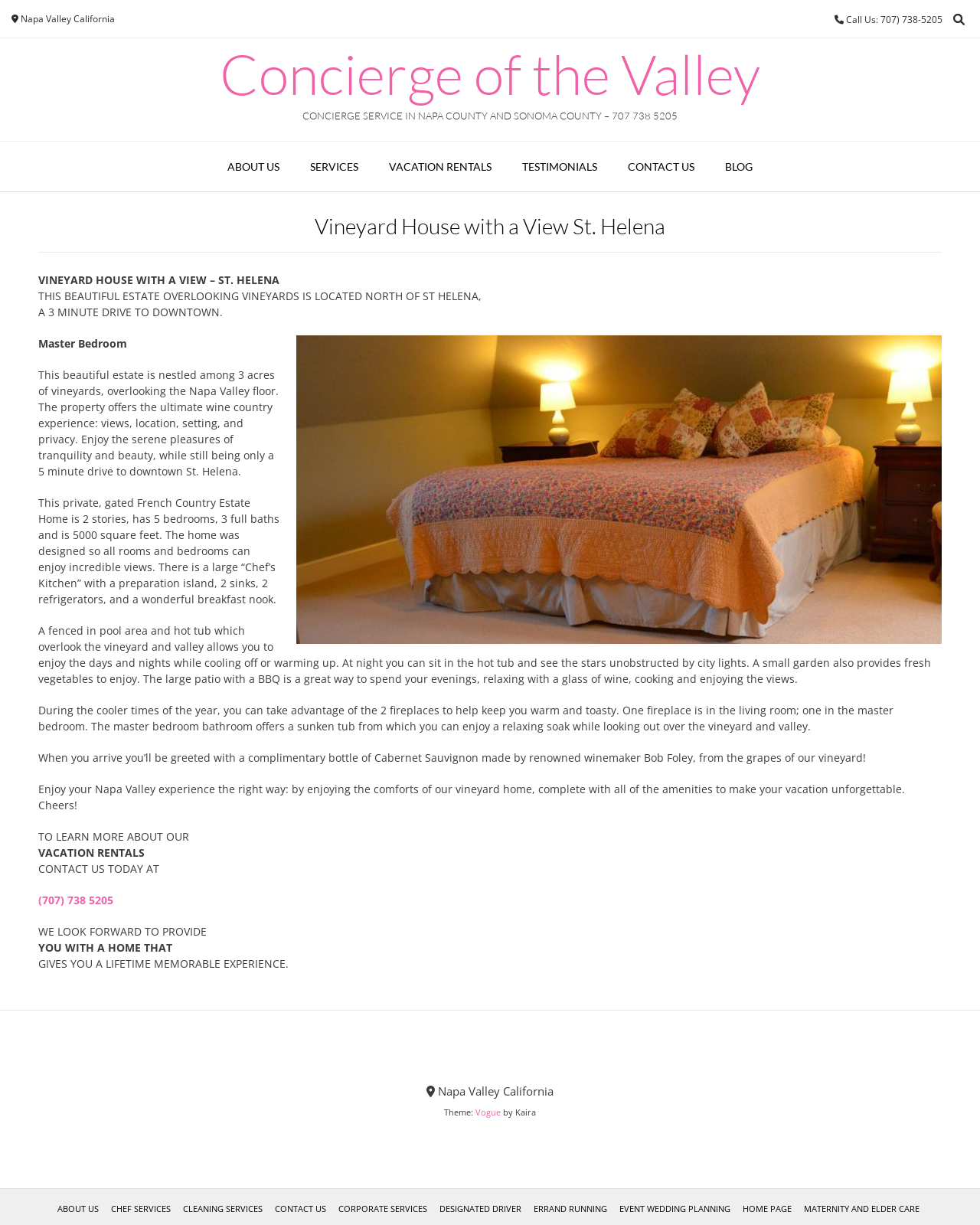Please identify the bounding box coordinates of the area I need to click to accomplish the following instruction: "Read the blog".

[0.724, 0.115, 0.784, 0.157]